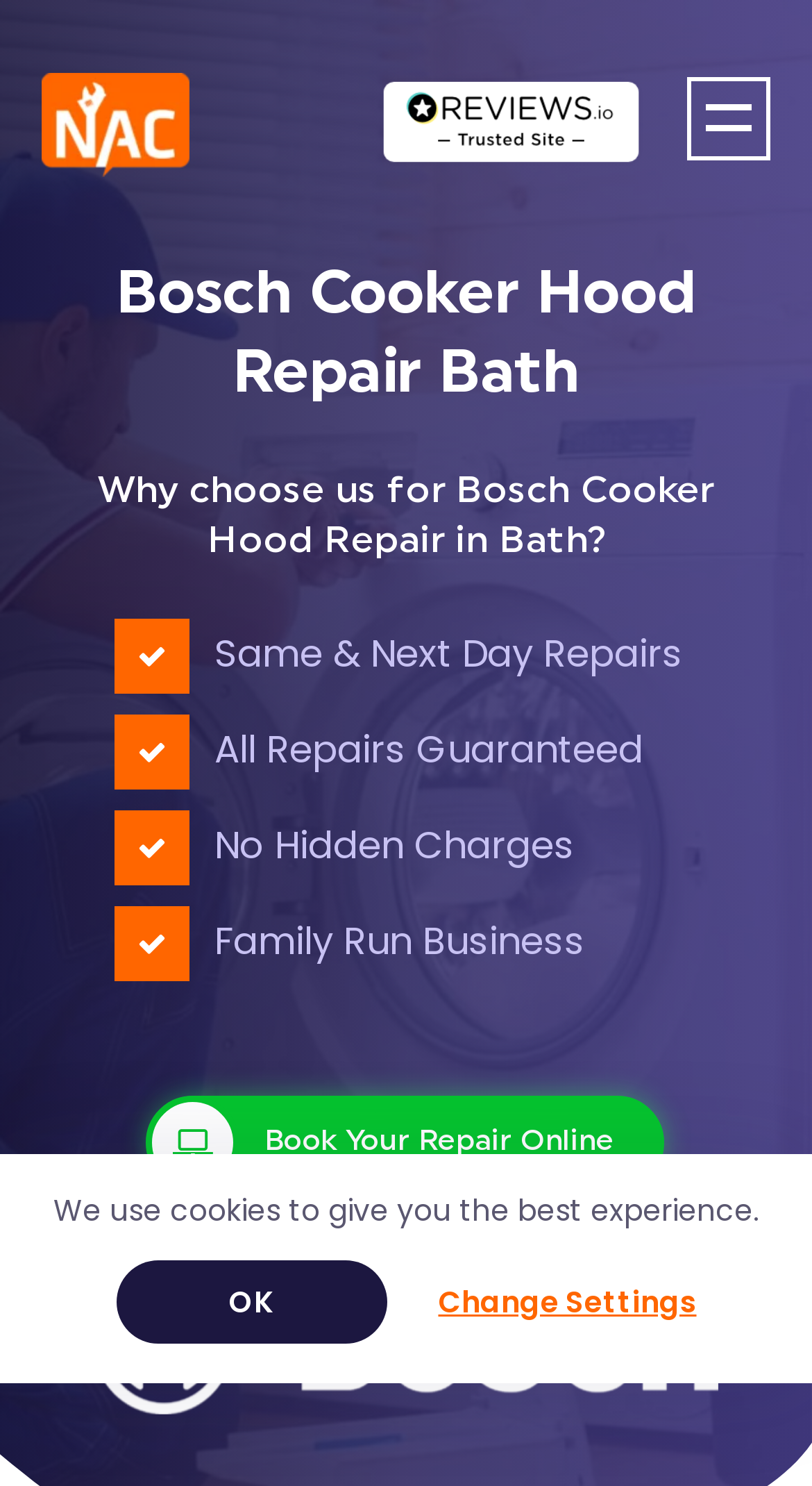Explain the contents of the webpage comprehensively.

The webpage is about Bosch Cooker Hood Repair services in Bath. At the top left corner, there is a logo of NAC, accompanied by a link to the NAC Repairs Trusted Site on the right. Next to the NAC logo, there is a toggle menu link. 

Below the top section, the page has a prominent heading "Bosch Cooker Hood Repair Bath" that spans almost the entire width of the page. 

Under the heading, there is a section that highlights the benefits of choosing this service, with four lines of text: "Why choose us for Bosch Cooker Hood Repair in Bath?", "Same & Next Day Repairs", "All Repairs Guaranteed", and "No Hidden Charges" followed by "Family Run Business". These lines of text are aligned to the left and stacked vertically.

On the right side of the page, near the bottom, there is a call-to-action link "Book Your Repair Online" with an arrow icon. 

At the very bottom of the page, there is a notification about the use of cookies, with two buttons "Change Settings" and "Accept" on the right side.